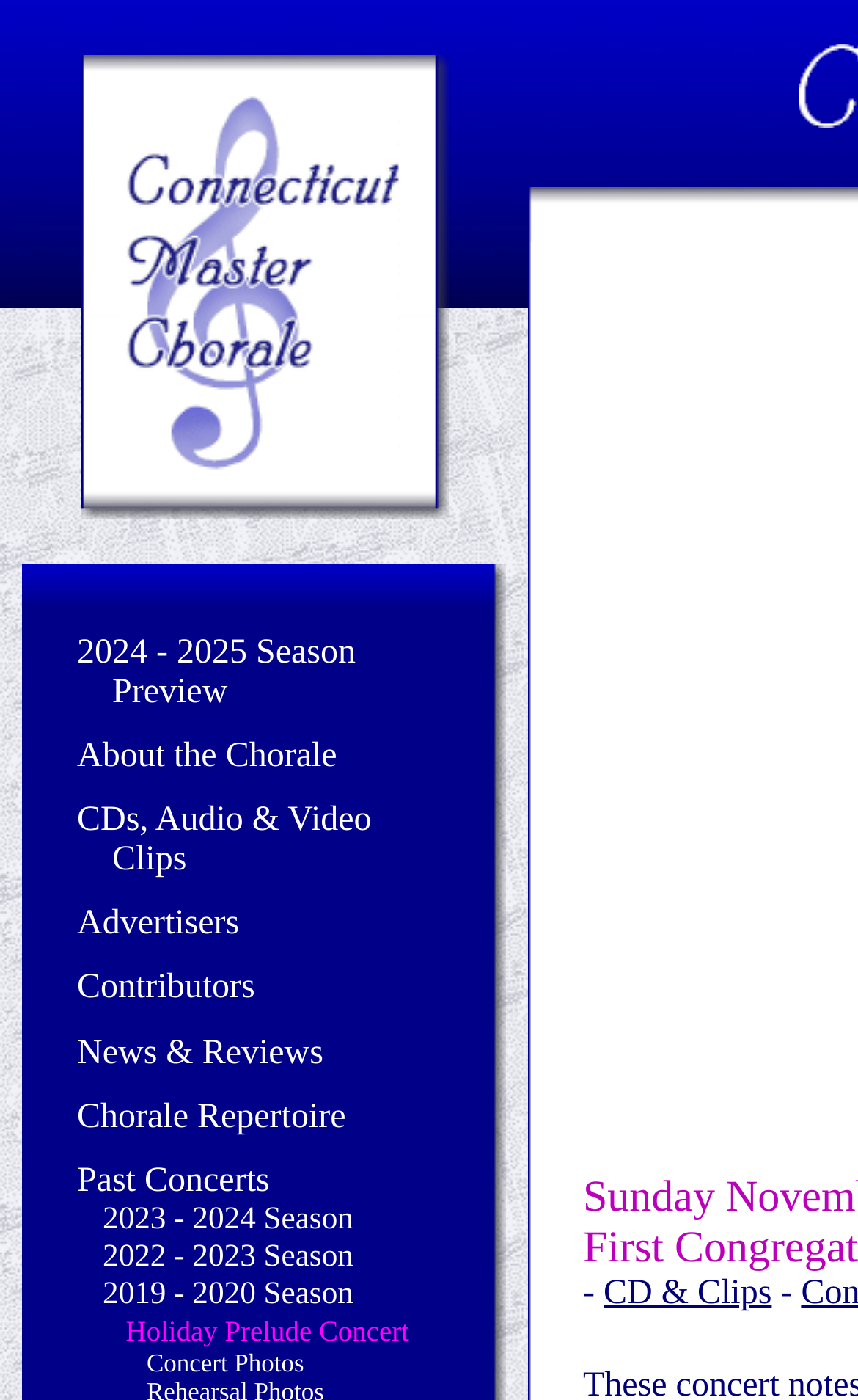Are there any audio or video clips available?
Please answer the question with a detailed response using the information from the screenshot.

I found a link labeled 'CDs, Audio & Video Clips' which suggests that there are audio or video clips available.